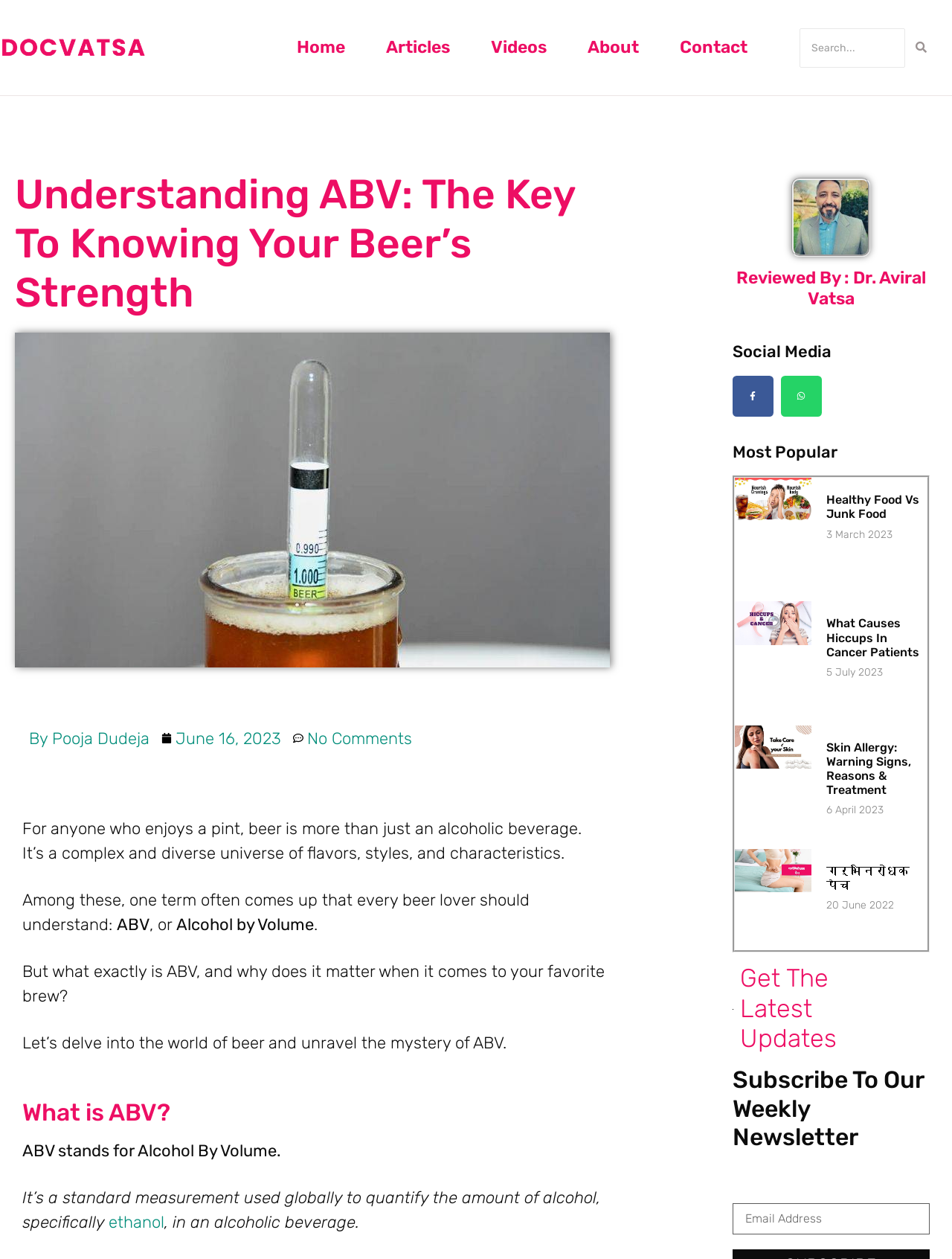Determine the bounding box coordinates of the clickable element necessary to fulfill the instruction: "Search for something". Provide the coordinates as four float numbers within the 0 to 1 range, i.e., [left, top, right, bottom].

[0.839, 0.022, 0.985, 0.053]